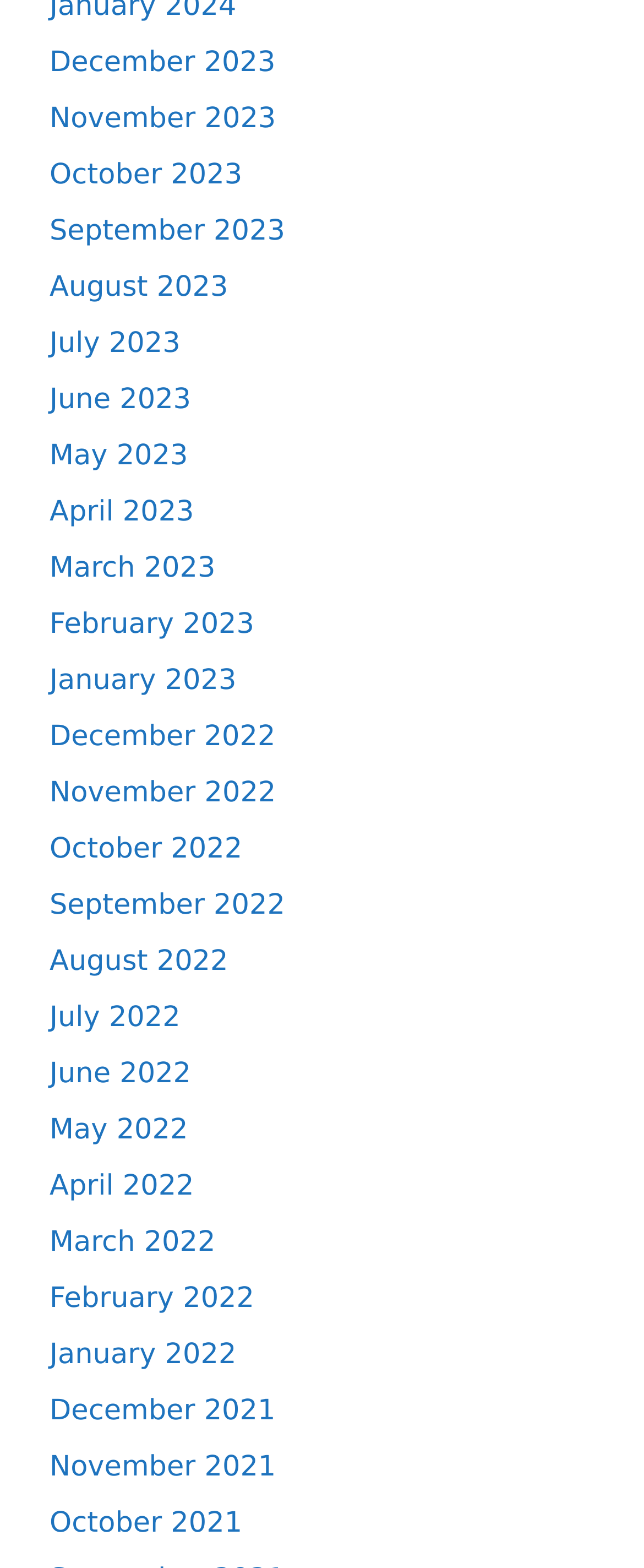How many months are listed in 2022?
Could you answer the question in a detailed manner, providing as much information as possible?

I can count the number of links related to 2022 by looking at the list of links. There are 12 links, one for each month of the year 2022, from January 2022 to December 2022.